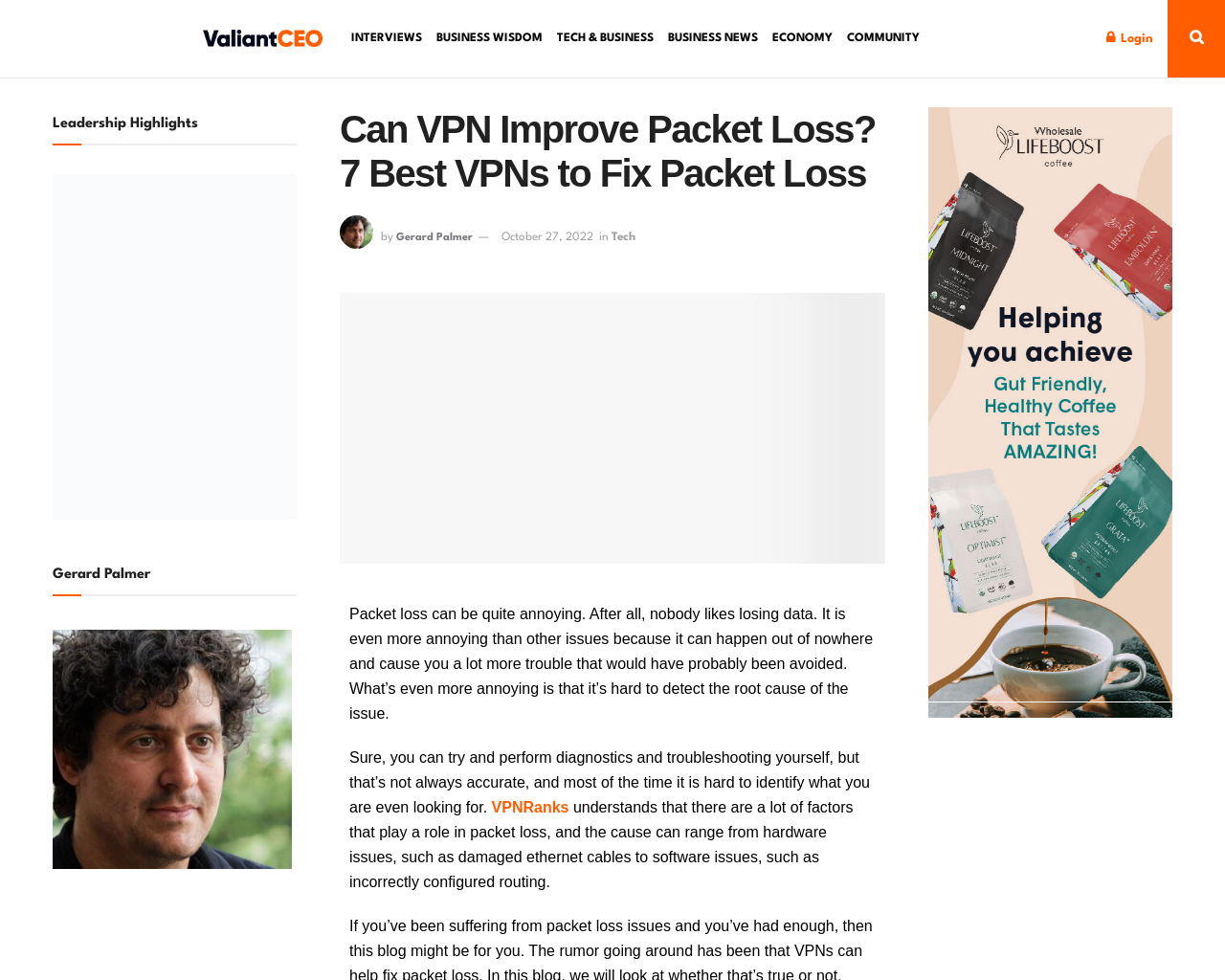Locate the bounding box coordinates of the item that should be clicked to fulfill the instruction: "Check the Leadership Highlights section".

[0.043, 0.109, 0.162, 0.145]